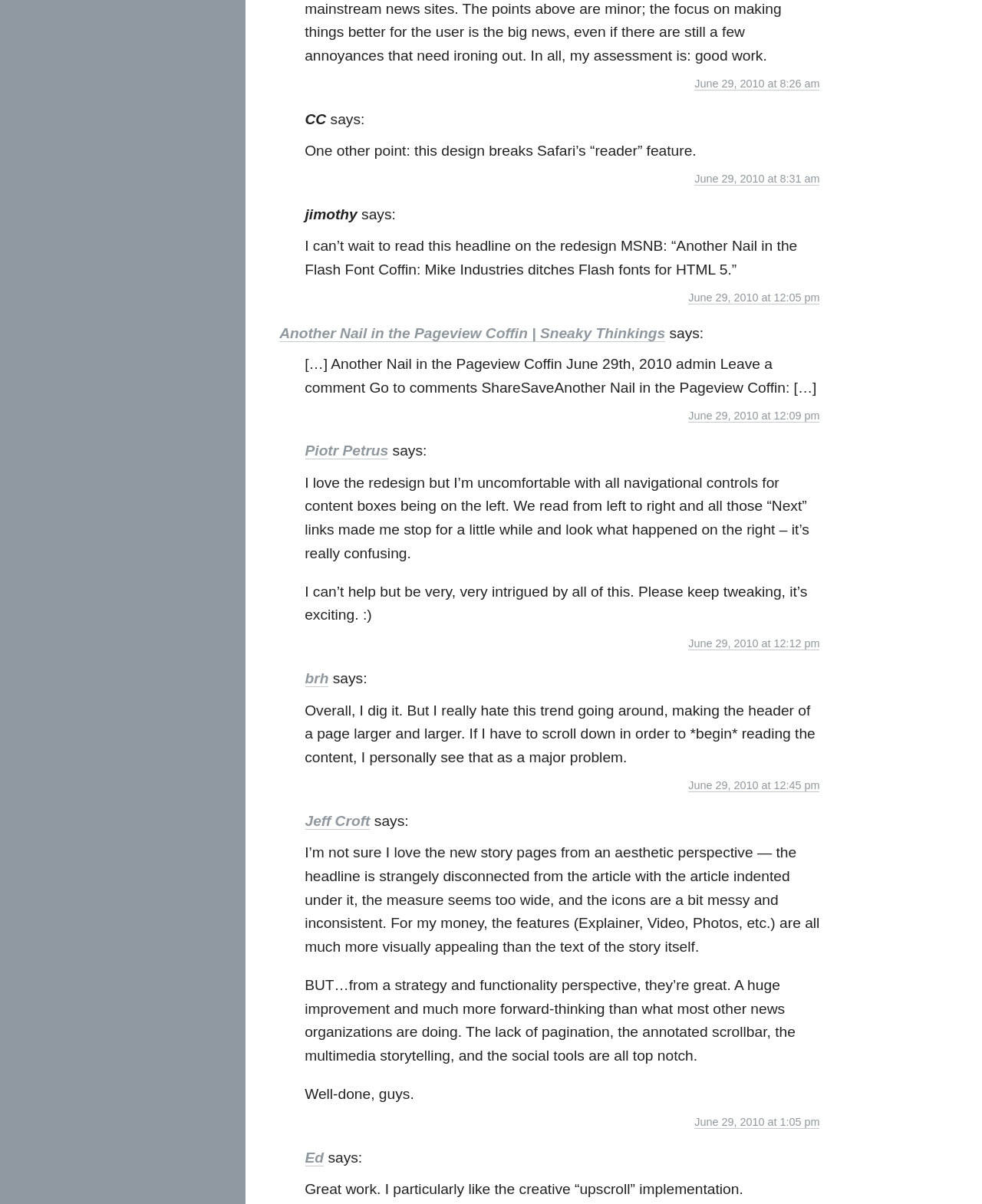Provide the bounding box coordinates of the HTML element described by the text: "Ed". The coordinates should be in the format [left, top, right, bottom] with values between 0 and 1.

[0.311, 0.955, 0.33, 0.969]